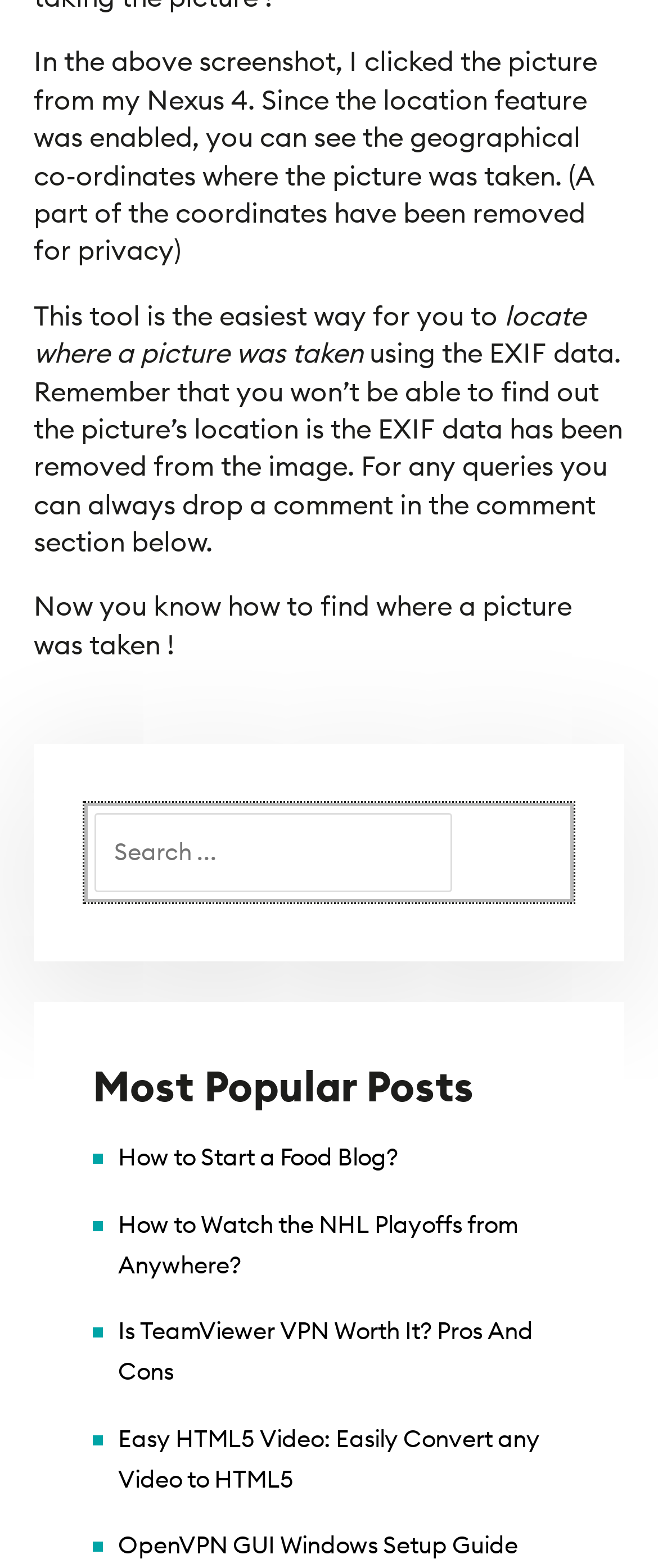What is the tool used for?
From the image, respond with a single word or phrase.

Locate where a picture was taken